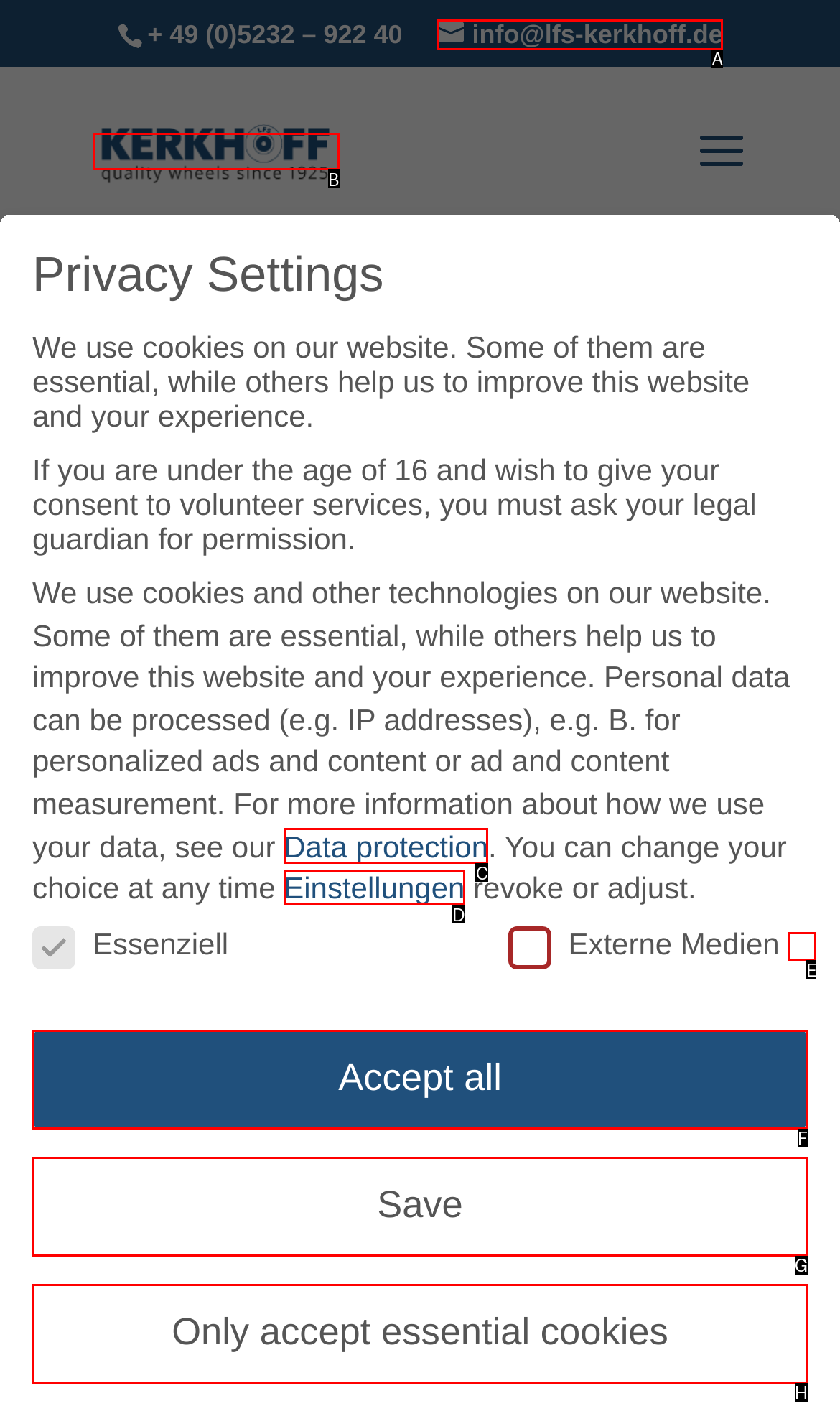Point out the UI element to be clicked for this instruction: View the Data protection page. Provide the answer as the letter of the chosen element.

C